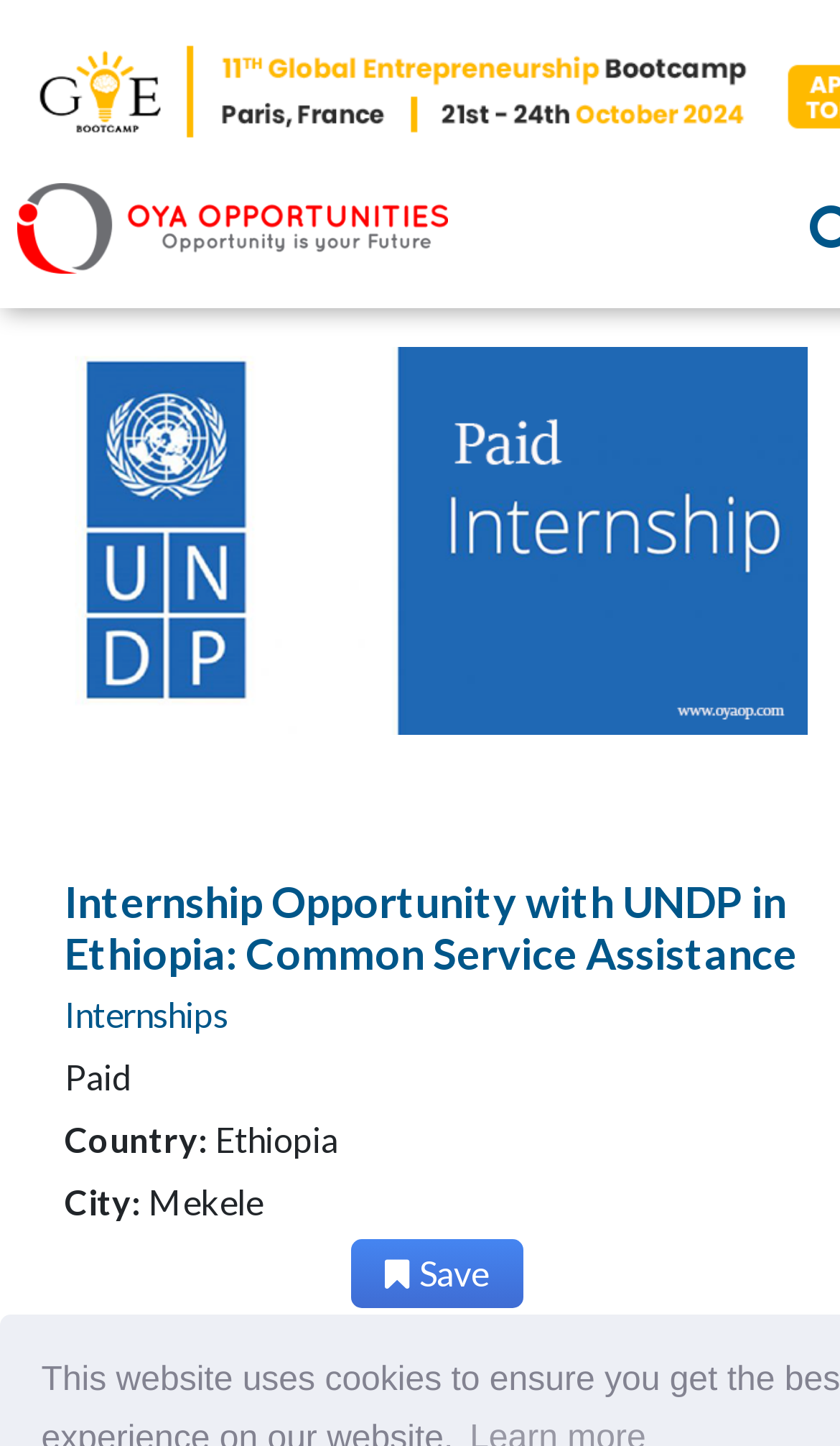What is the city of the internship opportunity?
Please give a detailed and elaborate answer to the question based on the image.

I found the answer by looking at the 'City:' label and its corresponding value 'Mekele' in the webpage.